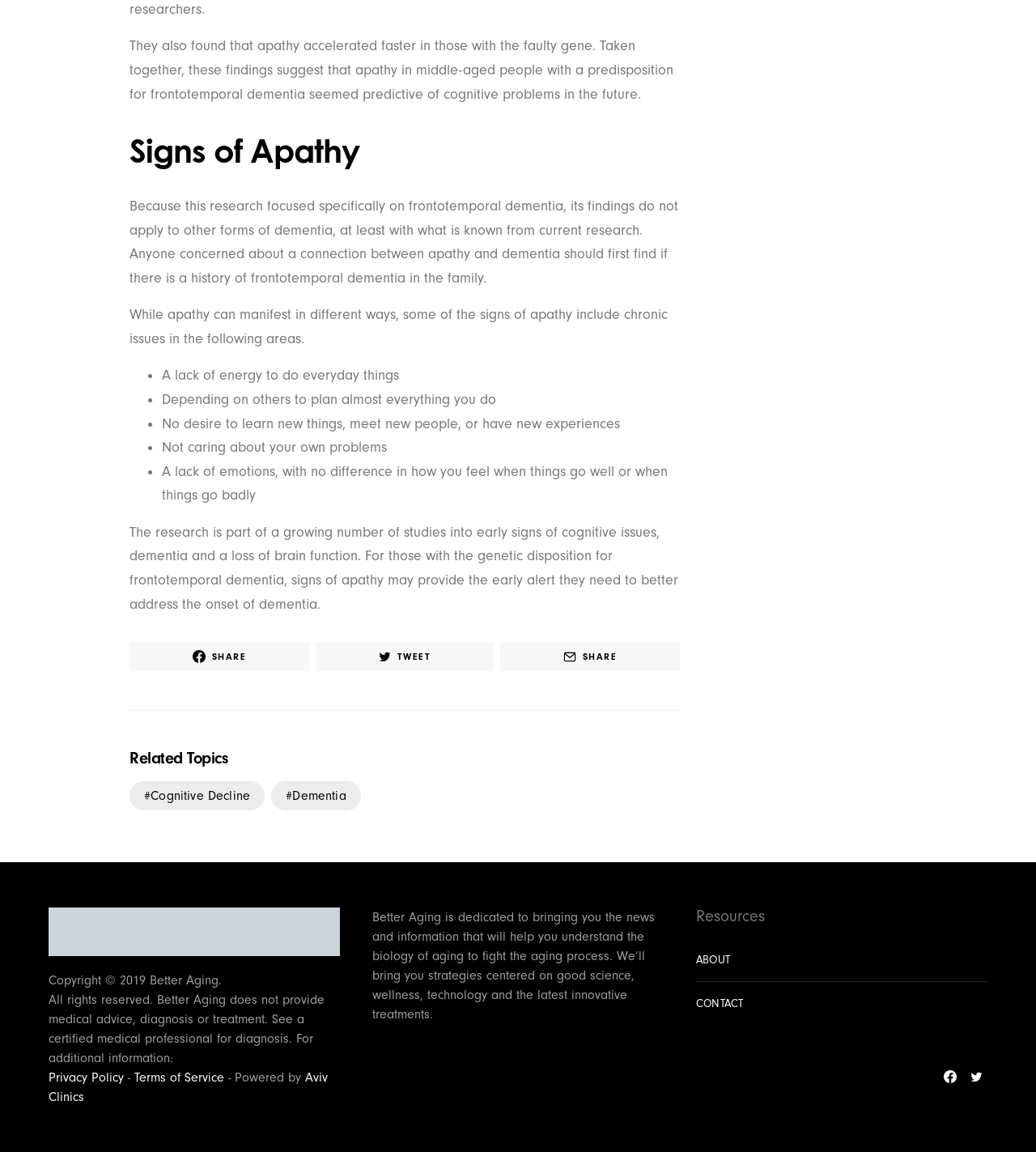How many links are there in the 'Related Topics' section?
Provide an in-depth answer to the question, covering all aspects.

In the 'Related Topics' section, there are two links: '#Cognitive Decline' and '#Dementia'.